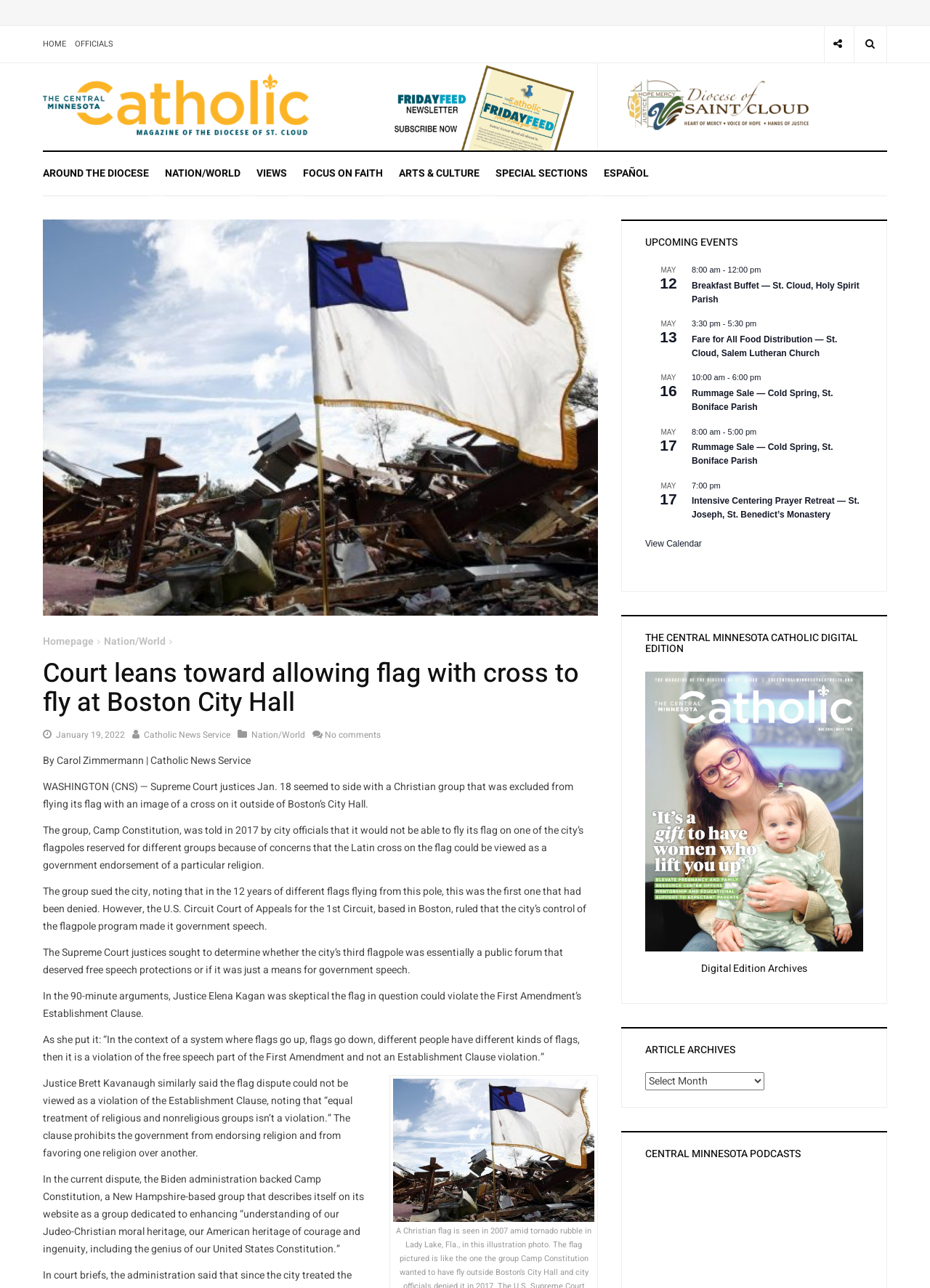Who is the author of the article?
Look at the image and answer with only one word or phrase.

Carol Zimmermann